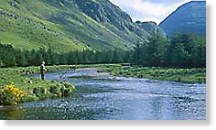What is the fisherman doing?
Utilize the information in the image to give a detailed answer to the question.

The caption describes the fisherman as standing quietly at the water's edge, casting his line into the rippling water, which suggests that he is engaged in the peaceful activity of fishing.